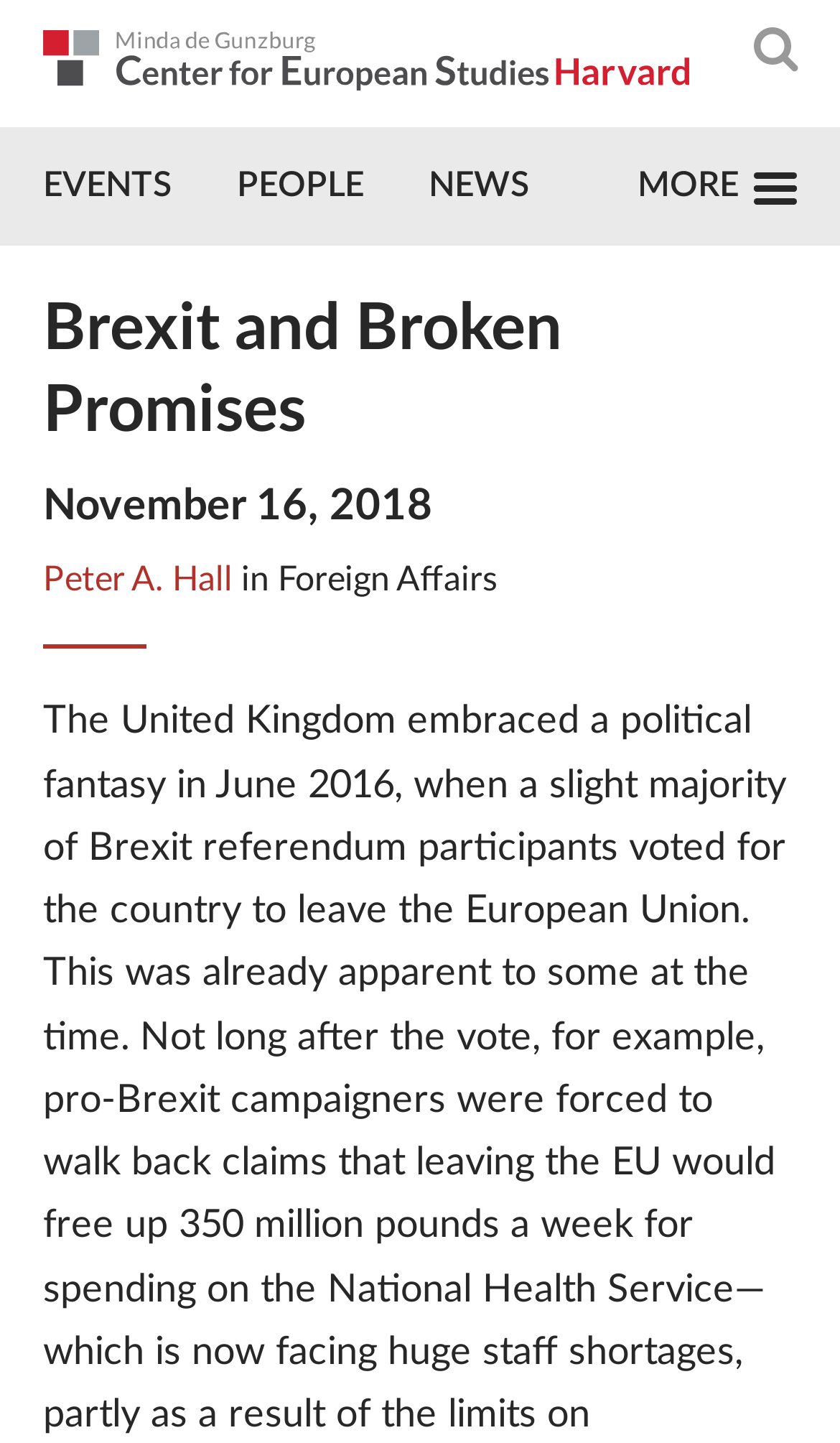What is the name of the center?
Please use the image to provide a one-word or short phrase answer.

Center for European Studies